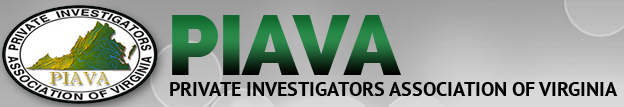What is the geographical area of focus for the association?
Using the visual information, respond with a single word or phrase.

Virginia